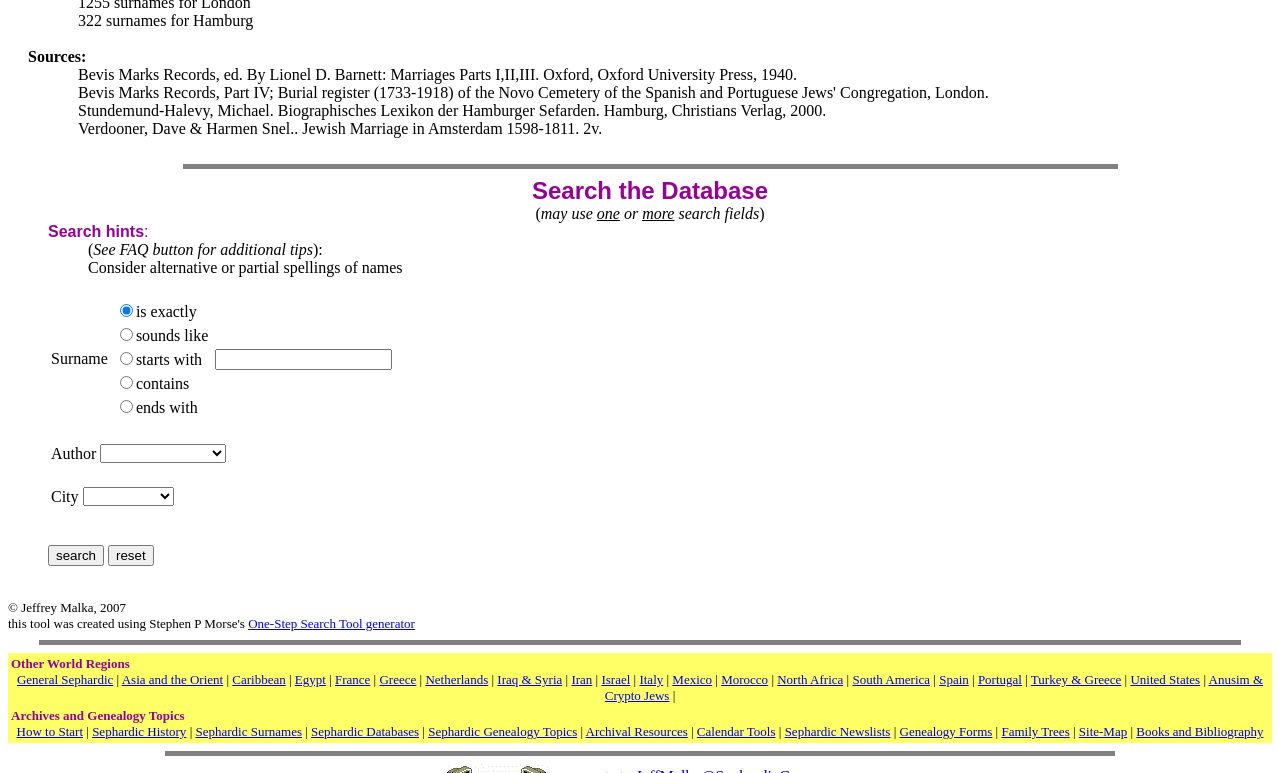Provide the bounding box coordinates of the HTML element this sentence describes: "Iraq & Syria".

[0.389, 0.869, 0.439, 0.889]